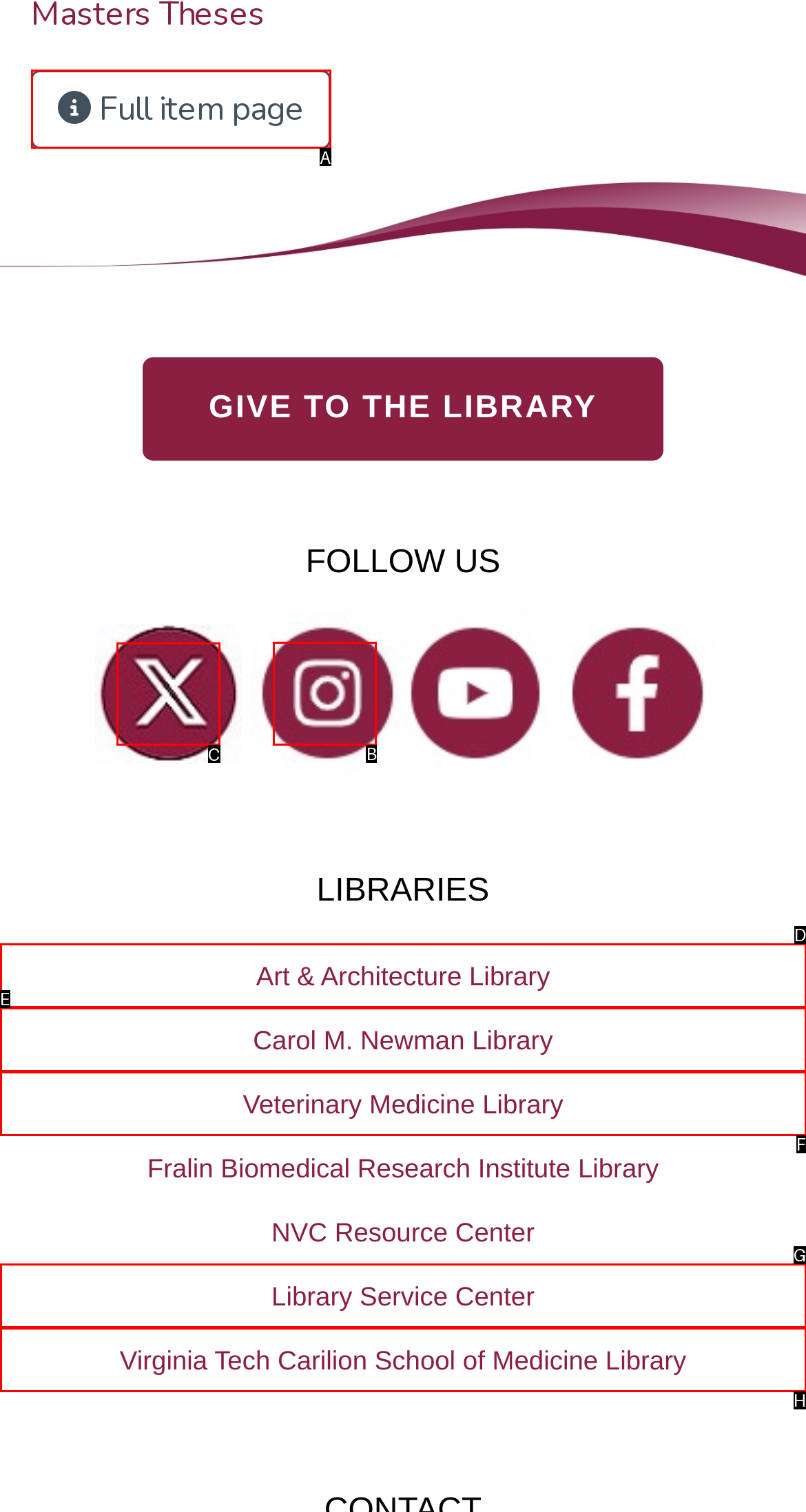Select the letter associated with the UI element you need to click to perform the following action: Follow on Twitter
Reply with the correct letter from the options provided.

C